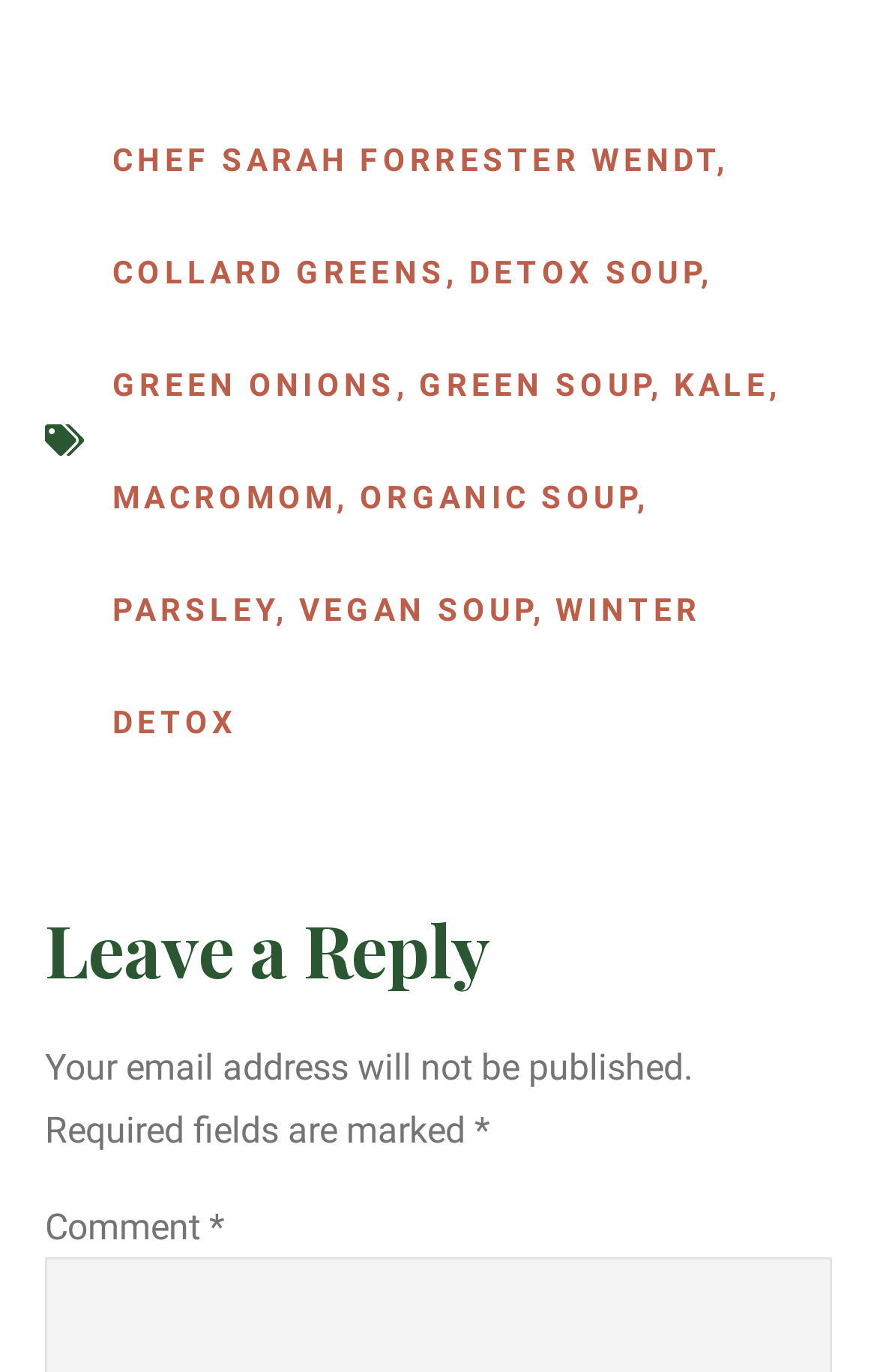Please identify the coordinates of the bounding box for the clickable region that will accomplish this instruction: "Leave a reply".

[0.051, 0.657, 0.949, 0.729]